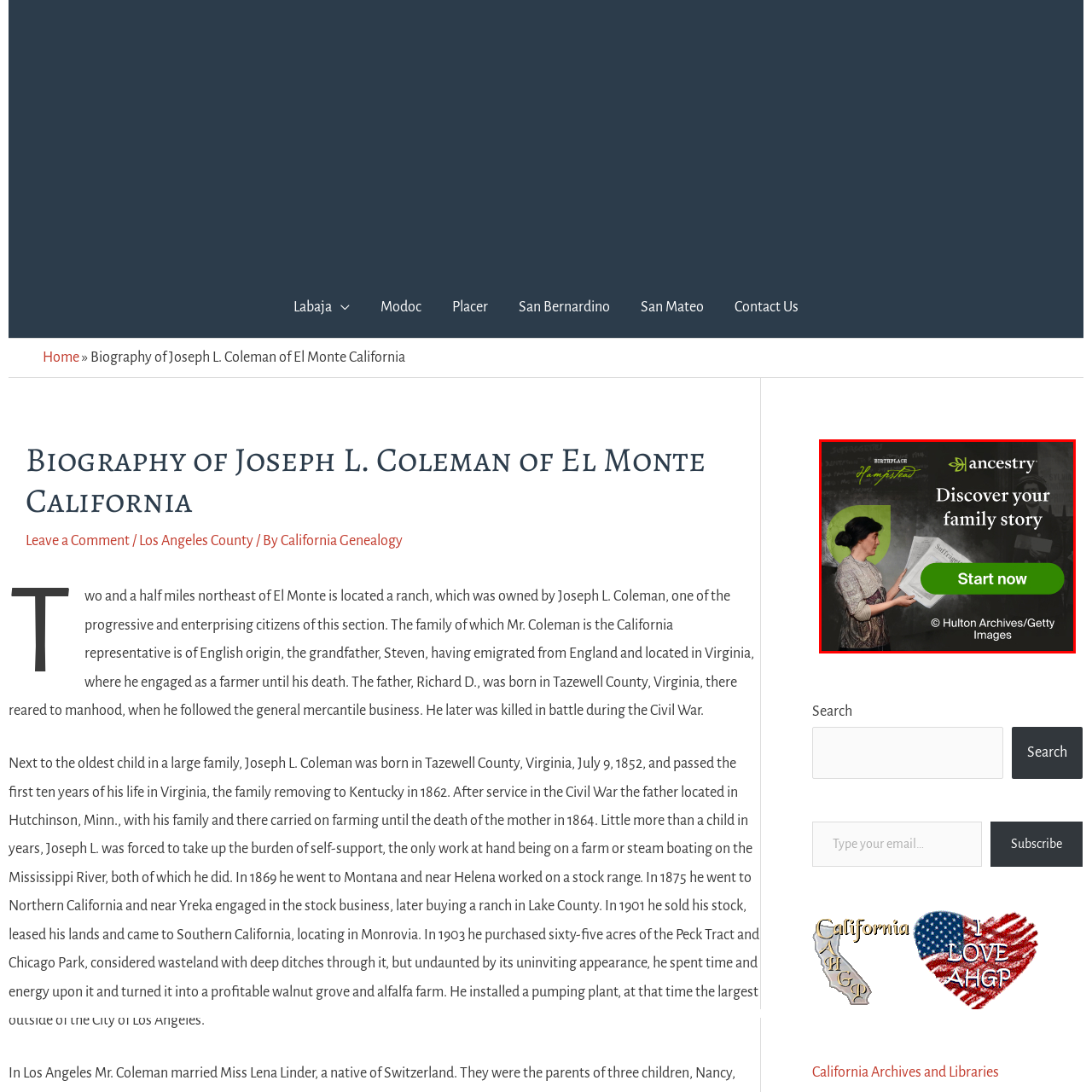What is the color of the prominent button?
Please examine the image within the red bounding box and provide your answer using just one word or phrase.

Green